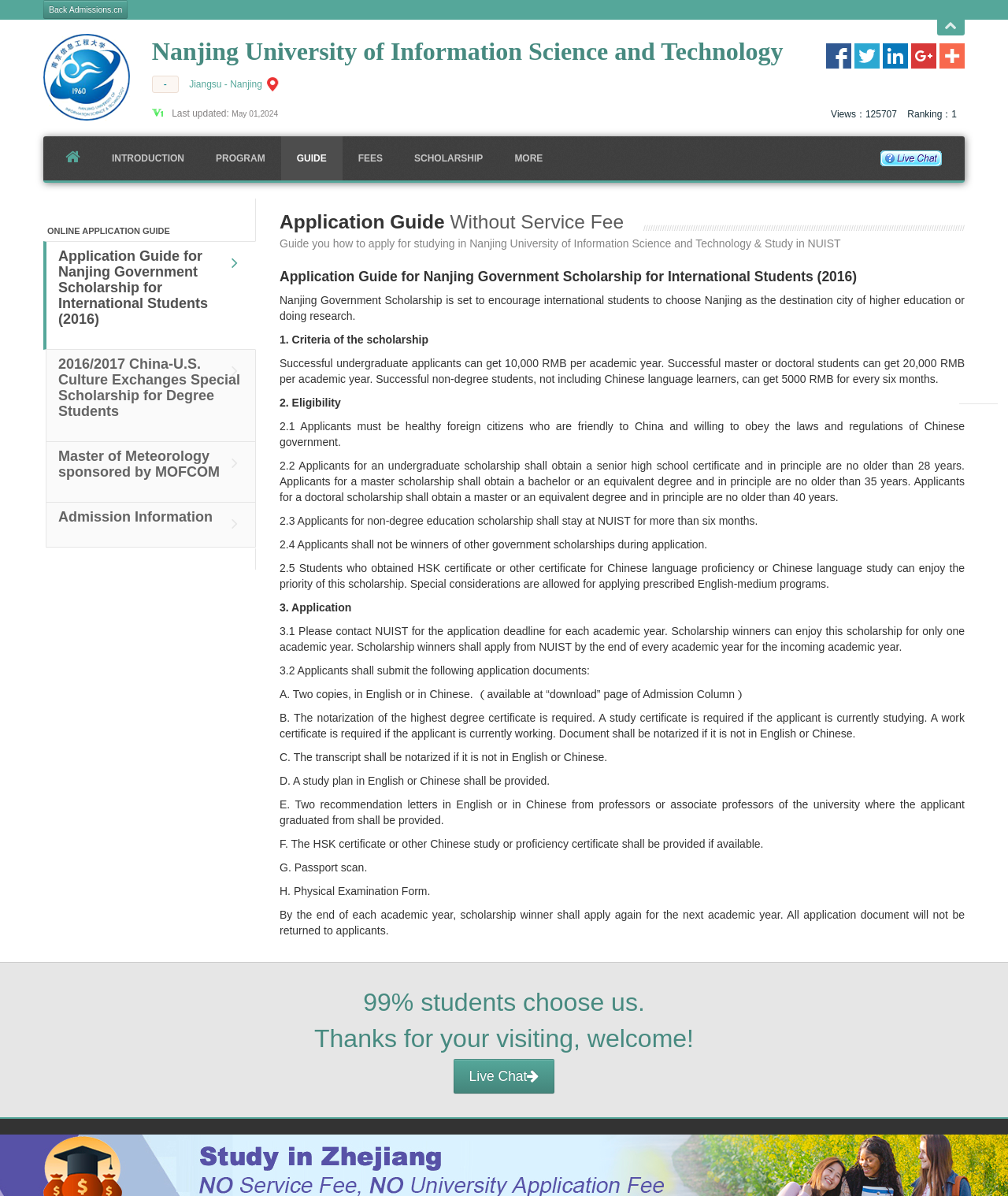Respond with a single word or phrase to the following question: What is the name of the university?

Nanjing University of Information Science and Technology